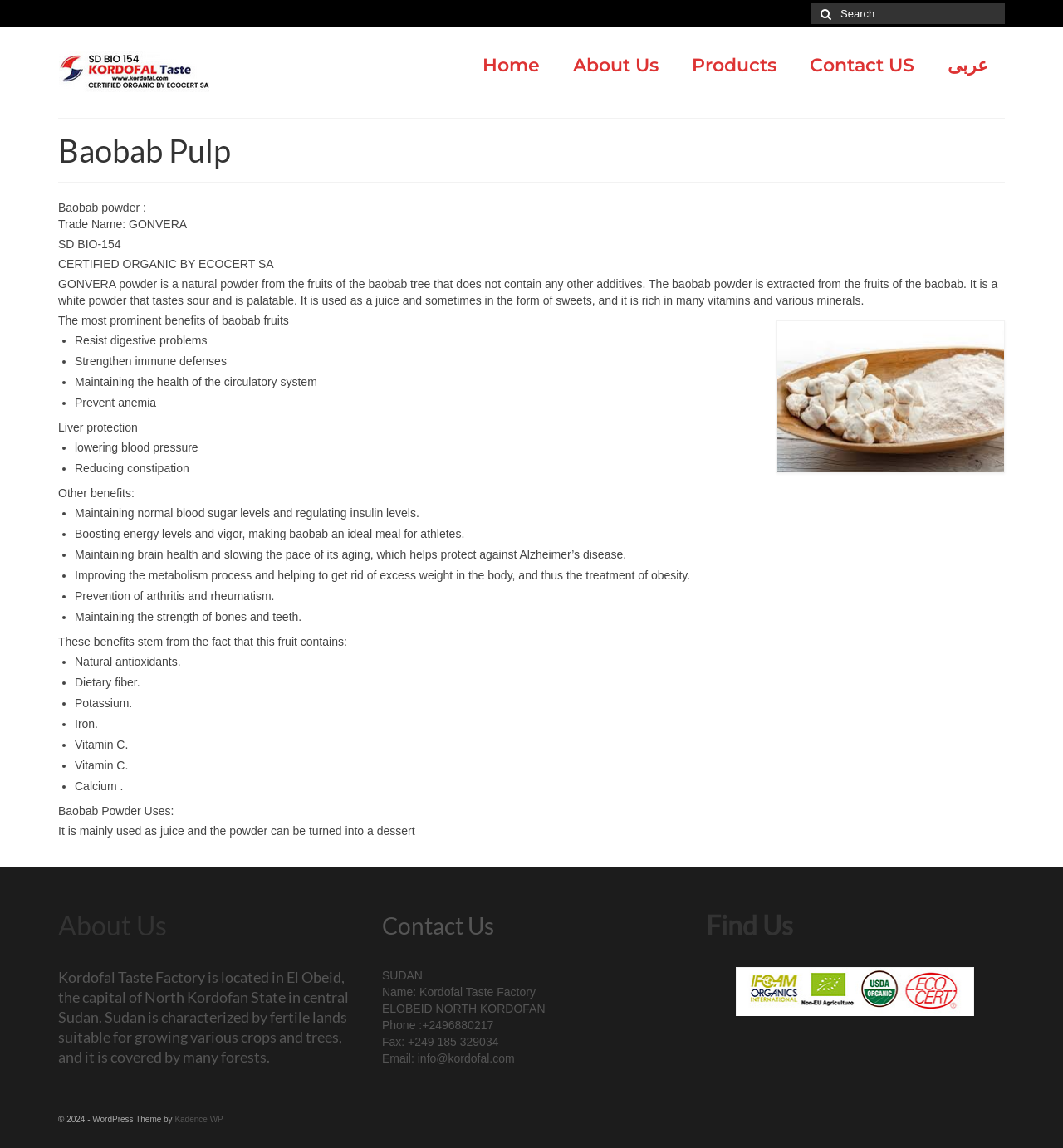Using the format (top-left x, top-left y, bottom-right x, bottom-right y), provide the bounding box coordinates for the described UI element. All values should be floating point numbers between 0 and 1: parent_node: Search for: name="s" placeholder="Search"

[0.763, 0.003, 0.945, 0.021]